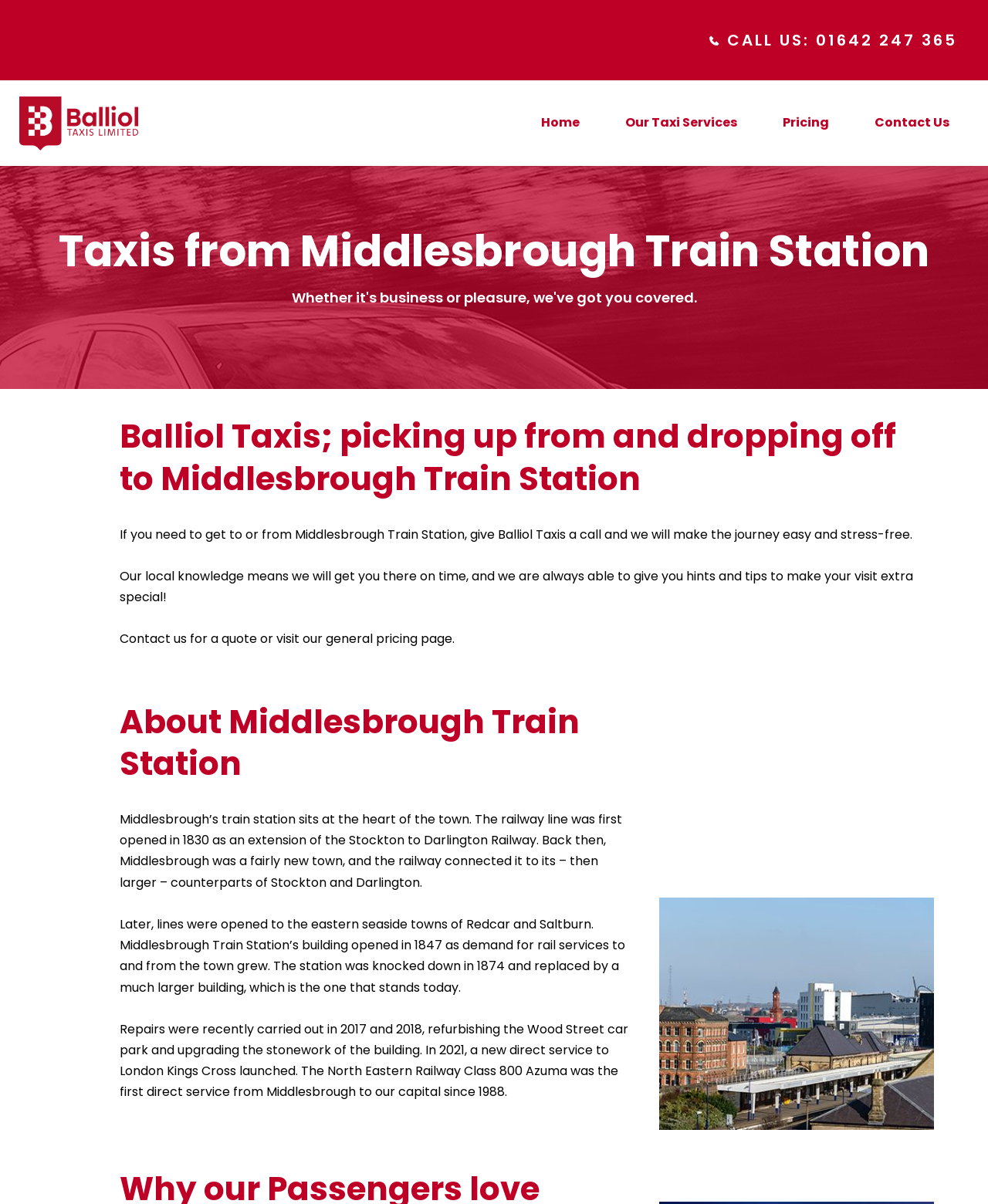Use a single word or phrase to respond to the question:
What is the purpose of Balliol Taxis?

To provide easy and stress-free journeys